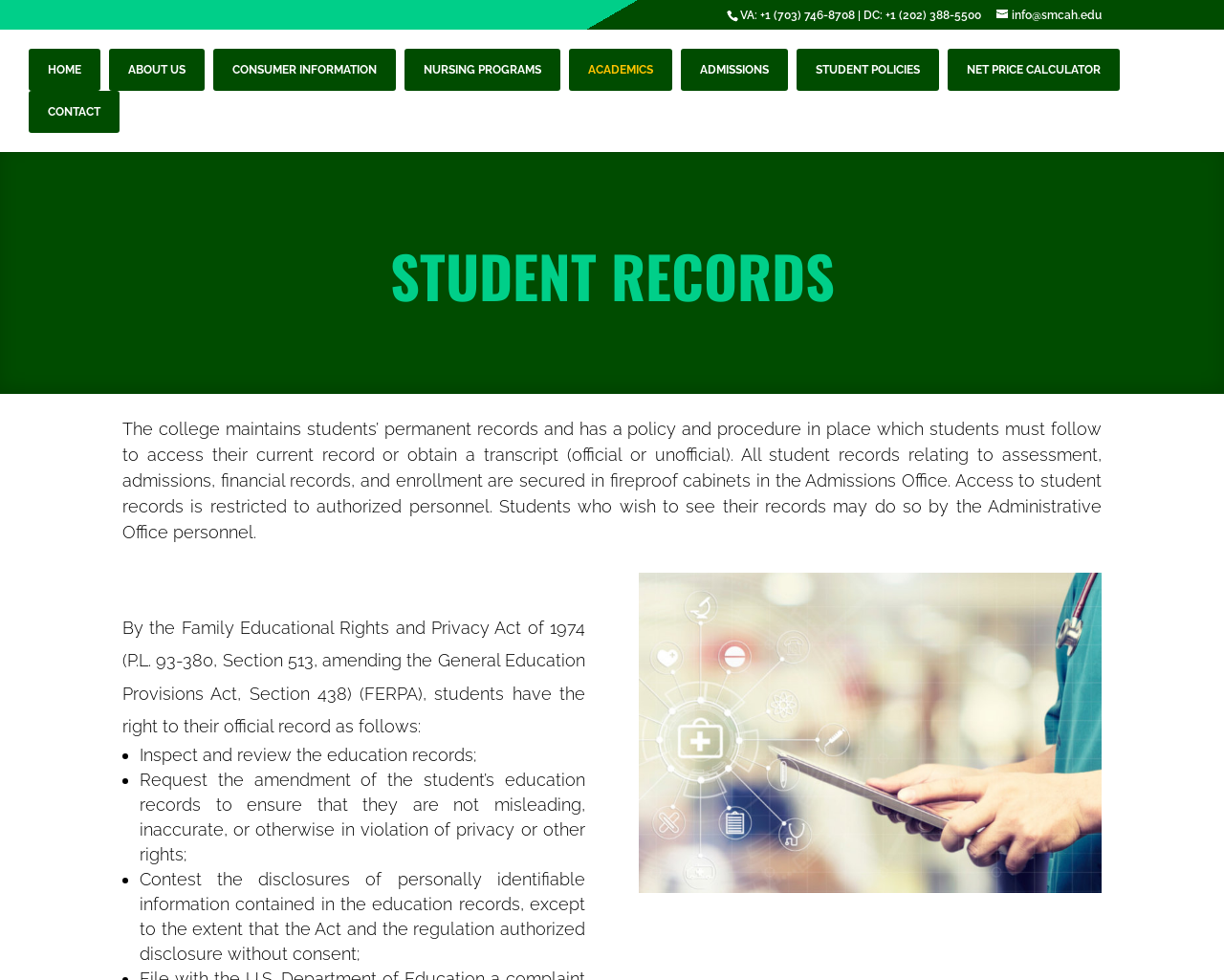Please find the bounding box coordinates of the element's region to be clicked to carry out this instruction: "learn about student policies".

[0.651, 0.05, 0.767, 0.093]